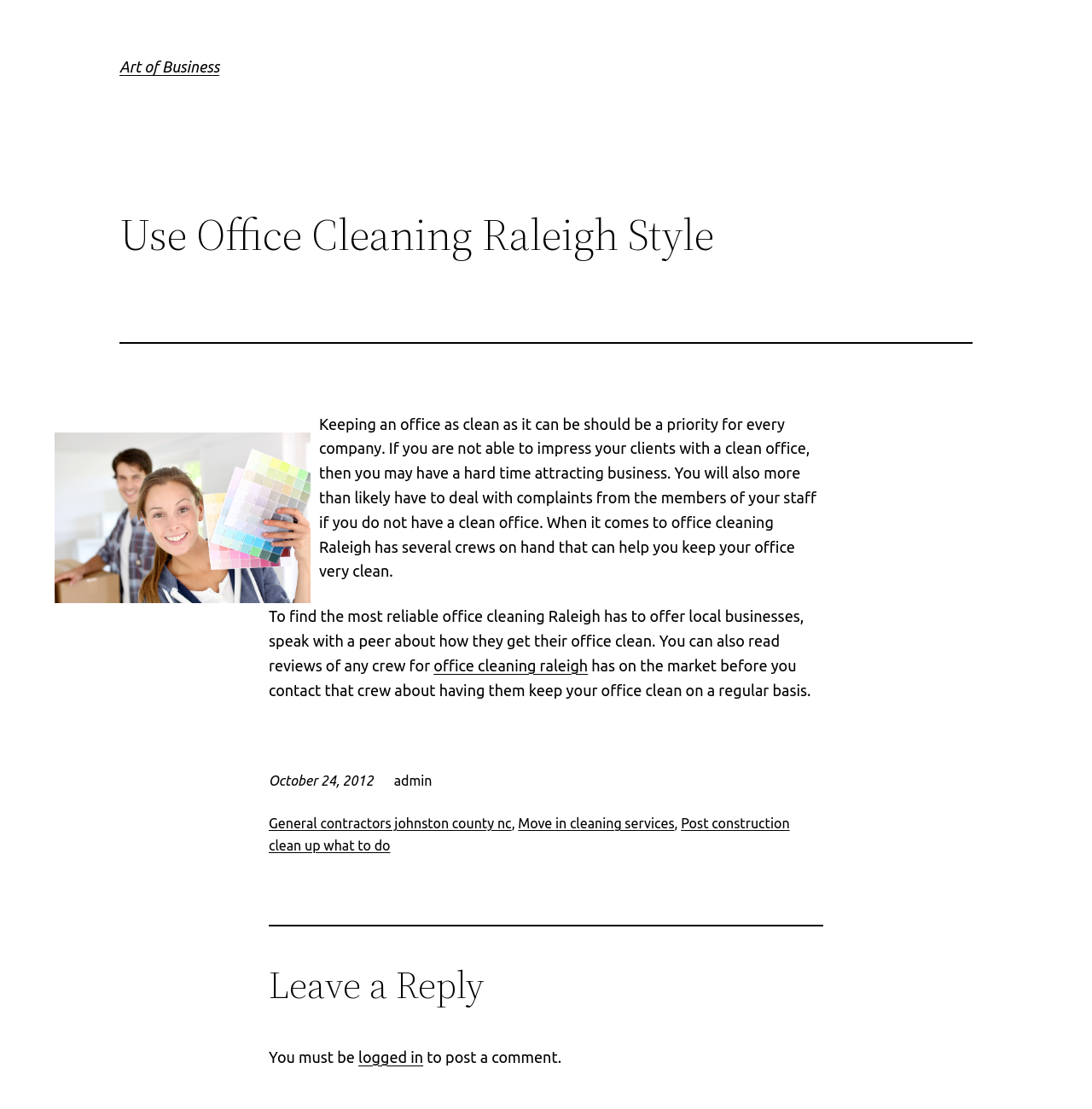Explain the webpage in detail, including its primary components.

The webpage is about office cleaning services in Raleigh, with a focus on the importance of maintaining a clean office for businesses. At the top, there is a heading "Art of Business" which is also a link. Below it, there is a main section that takes up most of the page. 

In the main section, there is a heading "Use Office Cleaning Raleigh Style" followed by a horizontal separator. Below the separator, there is an image related to construction clean up in Raleigh, taking up about a quarter of the page width. 

To the right of the image, there is a block of text that discusses the importance of office cleaning, including impressing clients and maintaining staff satisfaction. This text is followed by another block of text that suggests finding reliable office cleaning services in Raleigh by asking peers or reading reviews. 

There is a link to "office cleaning raleigh" within this text block. The text continues to discuss the importance of researching office cleaning services before contacting them. 

Below this text, there is a timestamp "October 24, 2012" and the author's name "admin". There are three links to related topics, including general contractors, move-in cleaning services, and post-construction clean up. 

A horizontal separator separates these links from the rest of the content. Below the separator, there is a heading "Leave a Reply" and a text block that indicates users must be logged in to post a comment, with a link to log in.